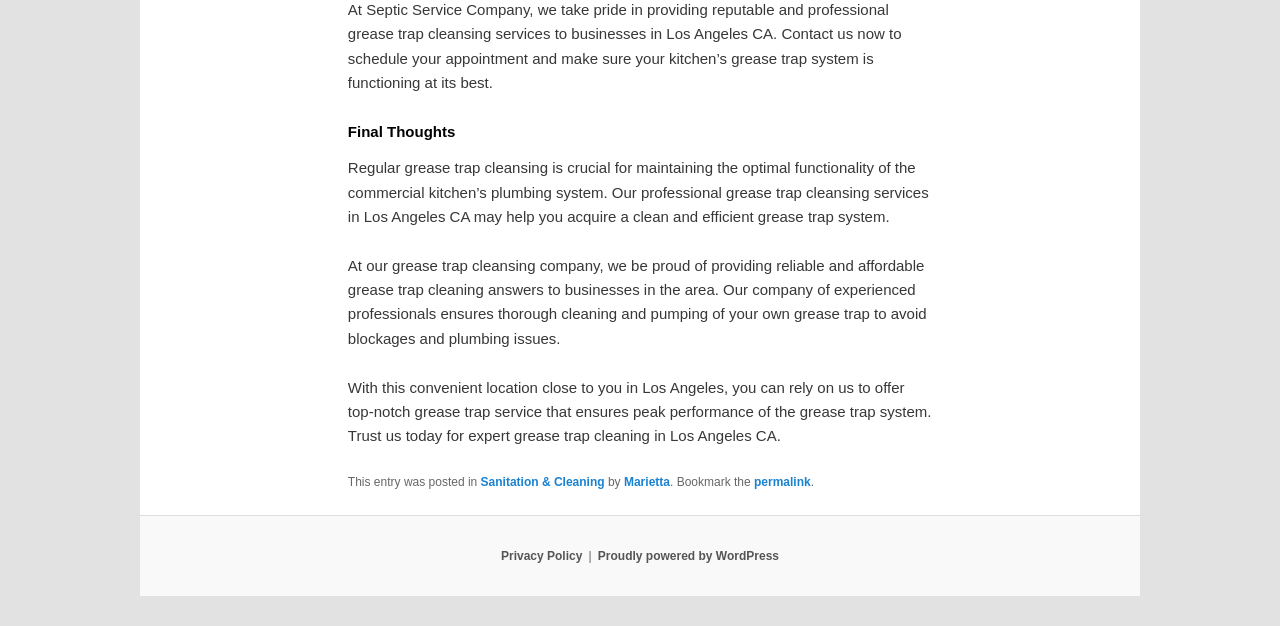Give a one-word or short phrase answer to this question: 
What is the purpose of regular grease trap cleansing?

Maintain optimal plumbing system functionality